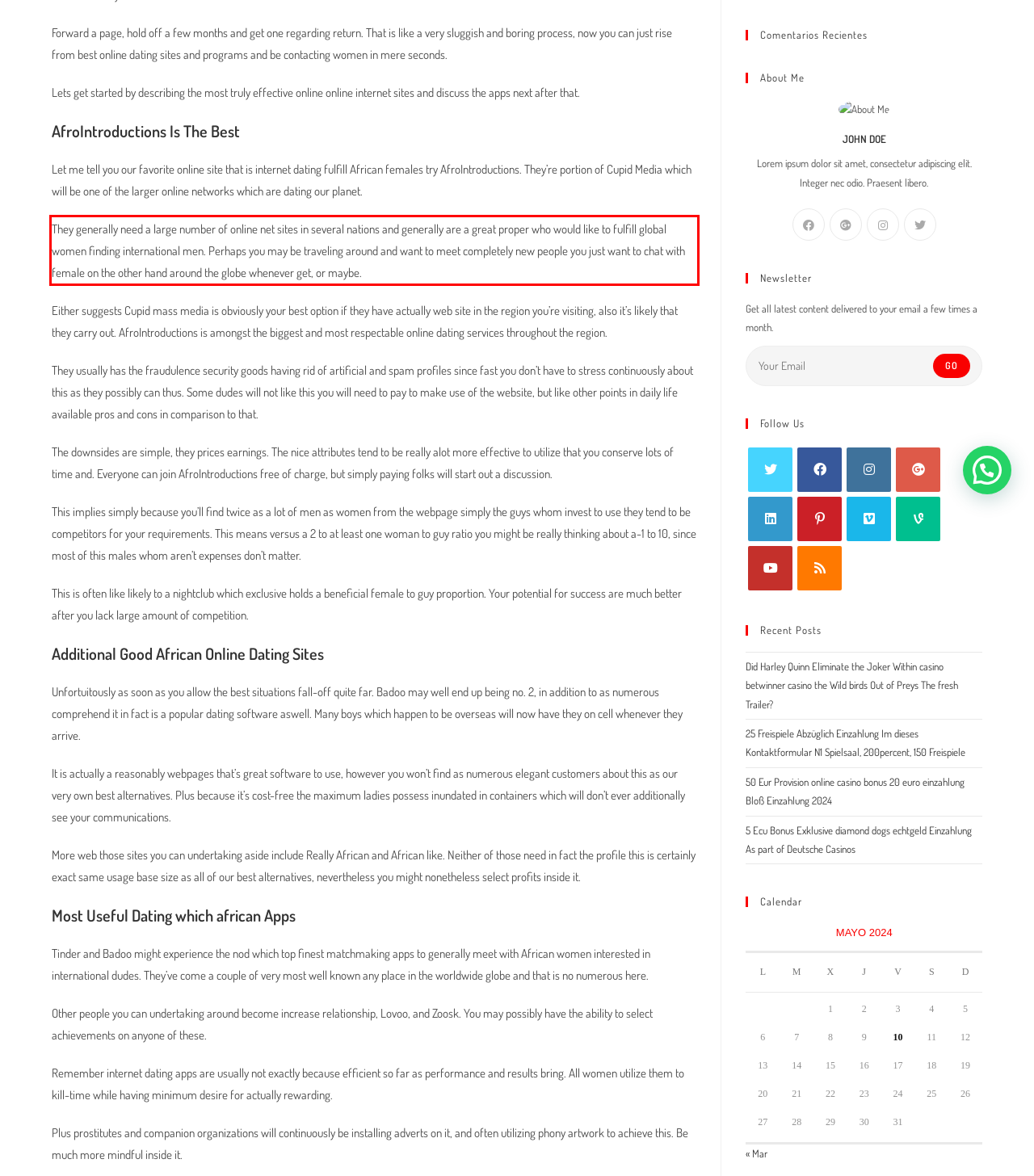Please extract the text content from the UI element enclosed by the red rectangle in the screenshot.

They generally need a large number of online net sites in several nations and generally are a great proper who would like to fulfill global women finding international men. Perhaps you may be traveling around and want to meet completely new people you just want to chat with female on the other hand around the globe whenever get, or maybe.